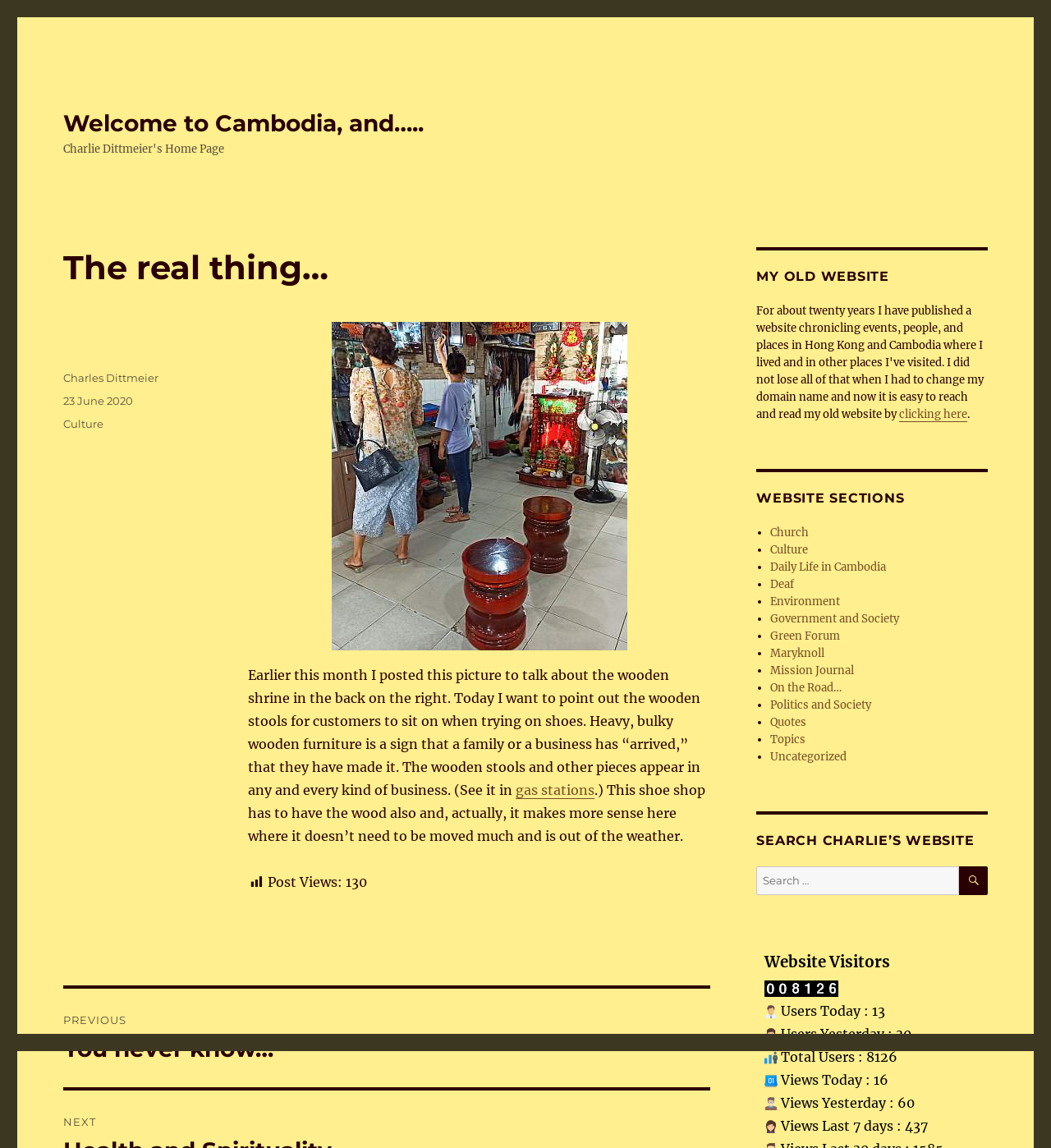Explain in detail what you observe on this webpage.

This webpage is a blog post titled "The real thing…" with a subtitle "Welcome to Cambodia, and….". At the top, there is a link to the blog post title. Below the title, there is an article section that takes up most of the page. The article section has a header with the title "The real thing…" and a figure, which is likely an image. 

The main content of the article is a block of text that discusses wooden stools in Cambodia, with a link to "gas stations" in the middle of the text. The text also mentions the number of post views, which is 130. 

At the bottom of the article section, there is a footer with information about the author, Charles Dittmeier, and the post date, June 23, 2020. There are also links to categories, including "Culture", and a "Post navigation" section with a link to the previous post.

On the right side of the page, there are several sections. The first section has a heading "MY OLD WEBSITE" with a link to click on. Below that, there is a section titled "WEBSITE SECTIONS" with a list of links to different sections of the website, including "Church", "Culture", and "Environment". 

Further down, there is a section titled "SEARCH CHARLIE’S WEBSITE" with a search box and a search button. Below that, there is a section titled "Website Visitors" with several images and statistics about website visitors, including the number of users today, yesterday, and total users.